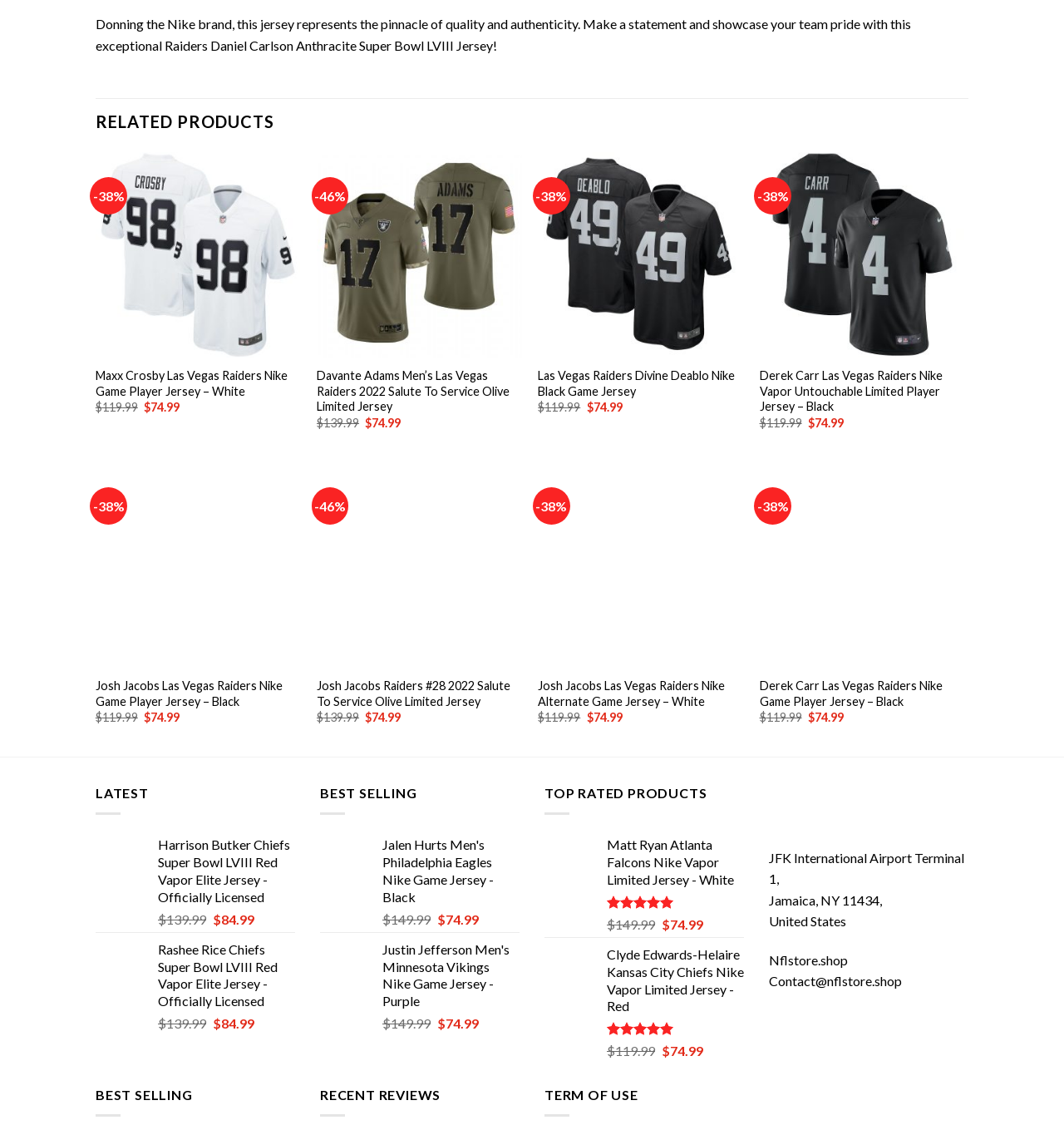Can you pinpoint the bounding box coordinates for the clickable element required for this instruction: "Click the 'Harrison Butker Harrison Butker Chiefs Super Bowl LVIII Red Vapor Elite Jersey - Officially Licensed' link"? The coordinates should be four float numbers between 0 and 1, i.e., [left, top, right, bottom].

[0.148, 0.744, 0.277, 0.805]